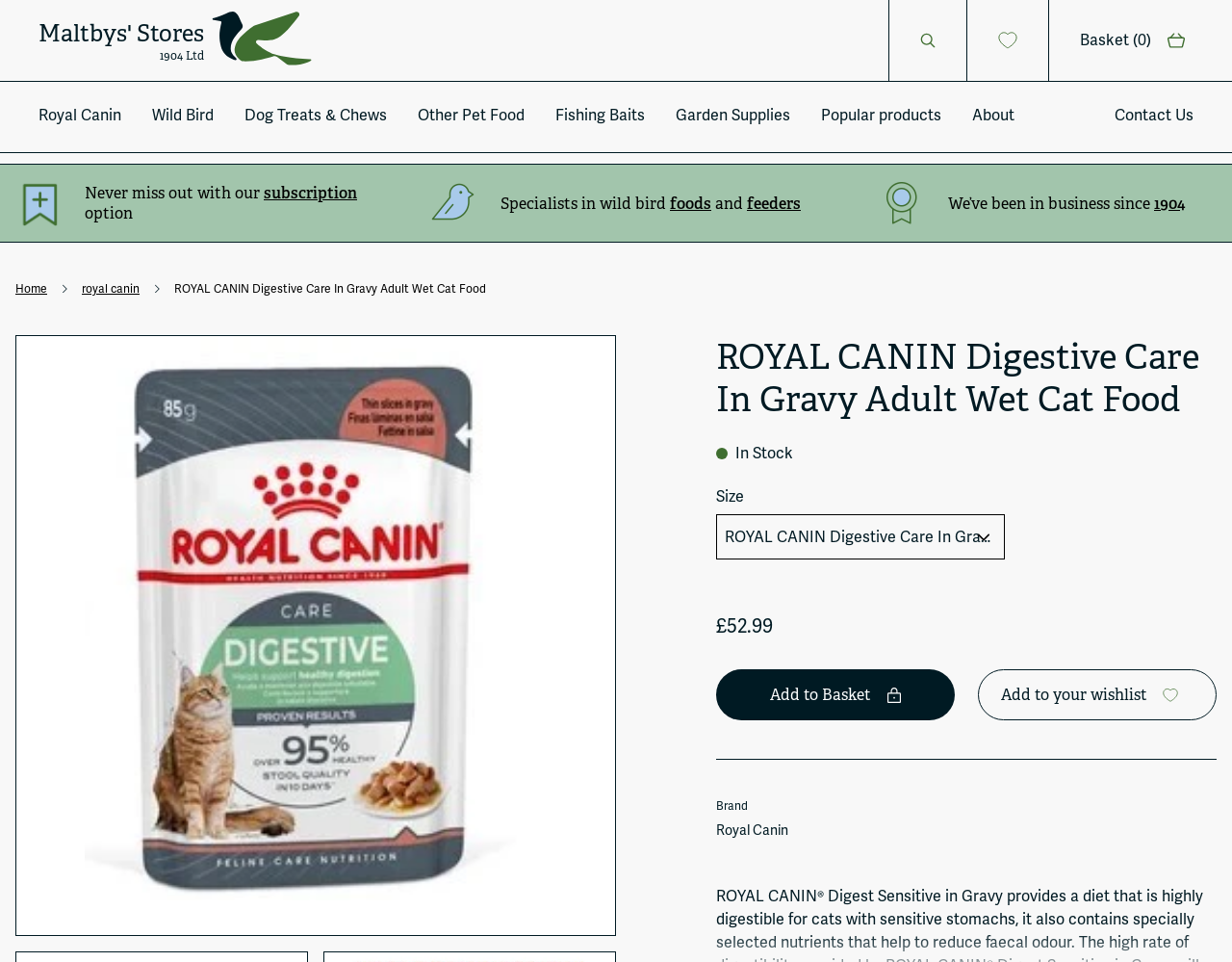Answer this question in one word or a short phrase: What can you do with the product?

Add to Basket or Wishlist